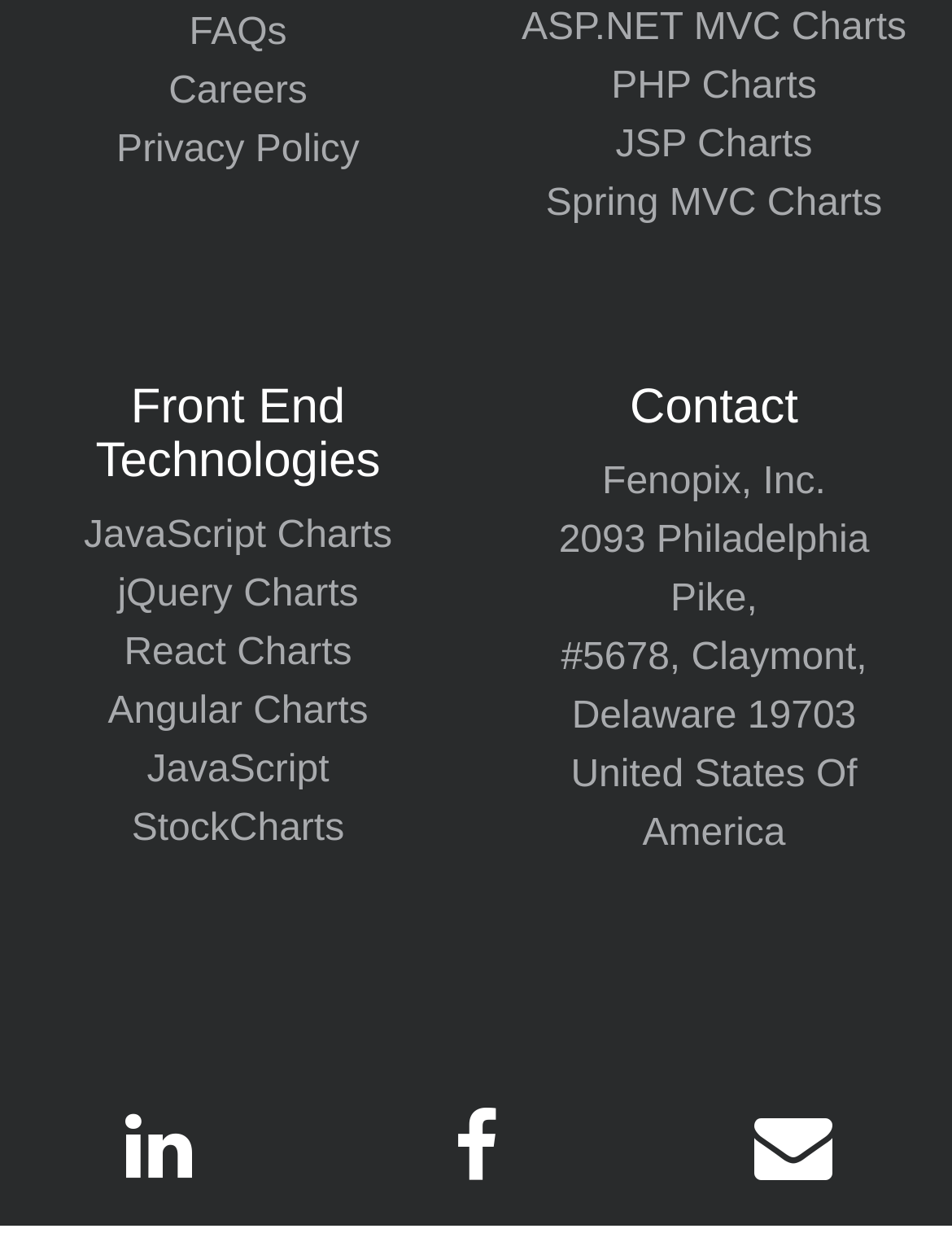Return the bounding box coordinates of the UI element that corresponds to this description: "React Charts". The coordinates must be given as four float numbers in the range of 0 and 1, [left, top, right, bottom].

[0.13, 0.512, 0.37, 0.546]